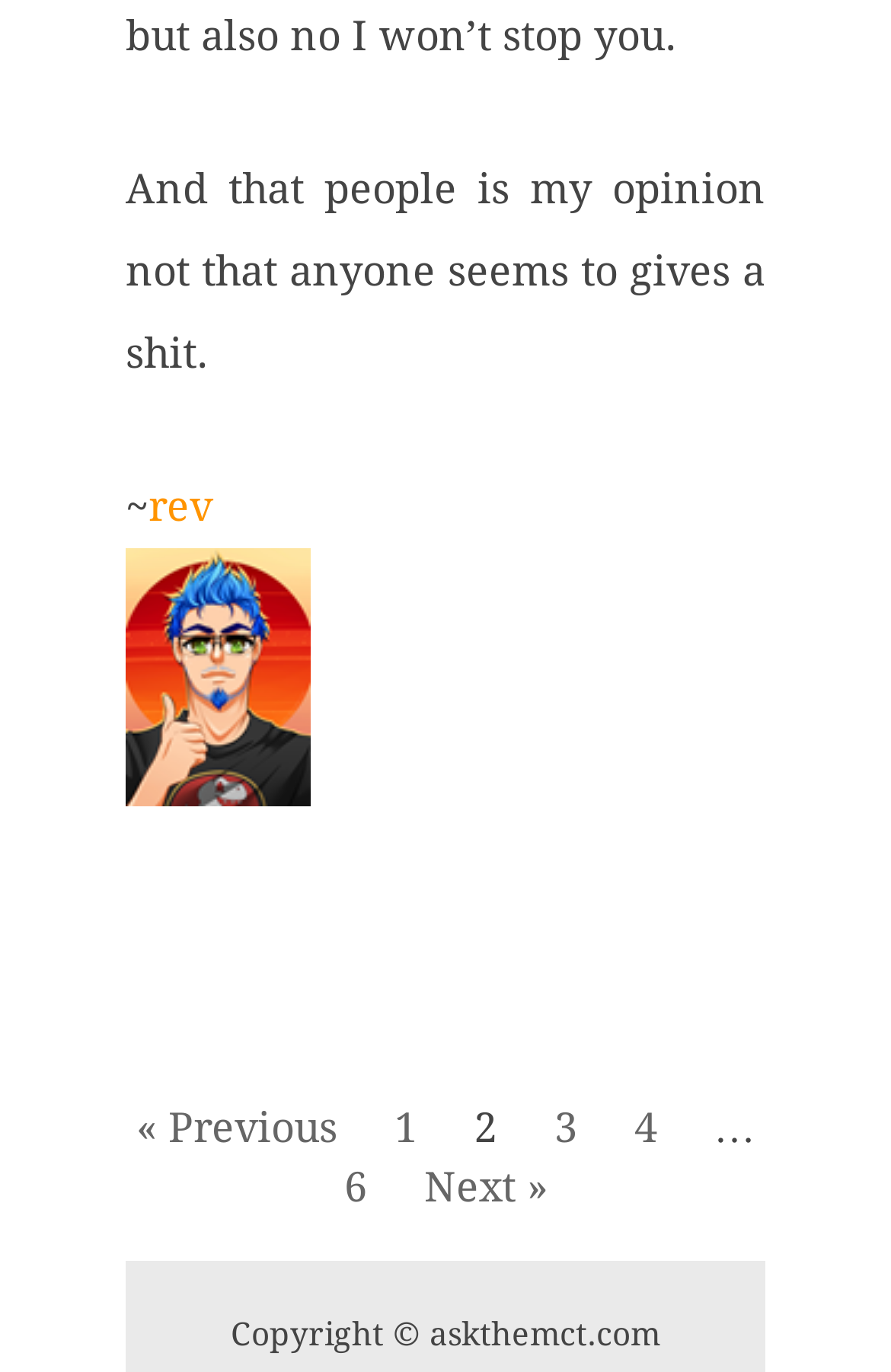Give a short answer to this question using one word or a phrase:
What is the symbol between 'rev' and ''?

~